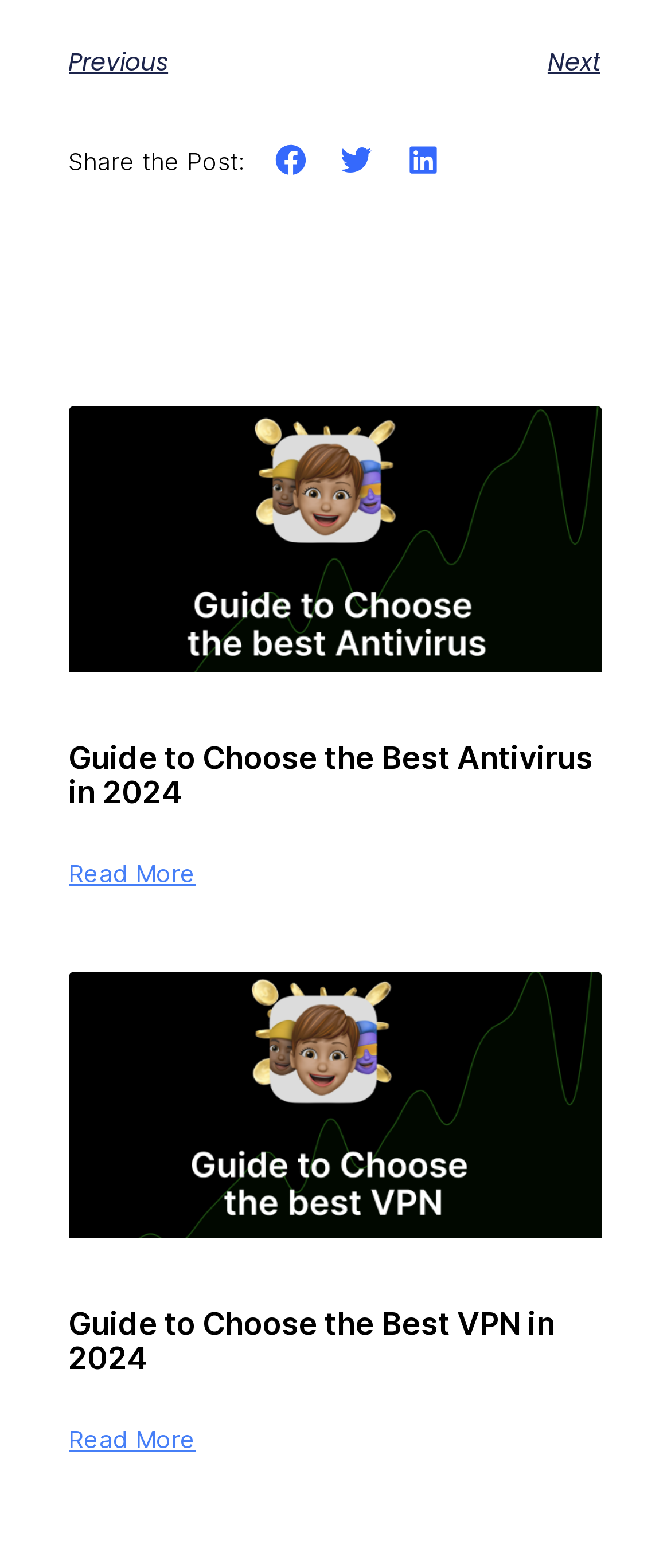What is the topic of the first related post?
Analyze the screenshot and provide a detailed answer to the question.

The first related post has a heading 'Guide to Choose the Best Antivirus in 2024', which suggests that the topic of the post is about choosing the best antivirus software.